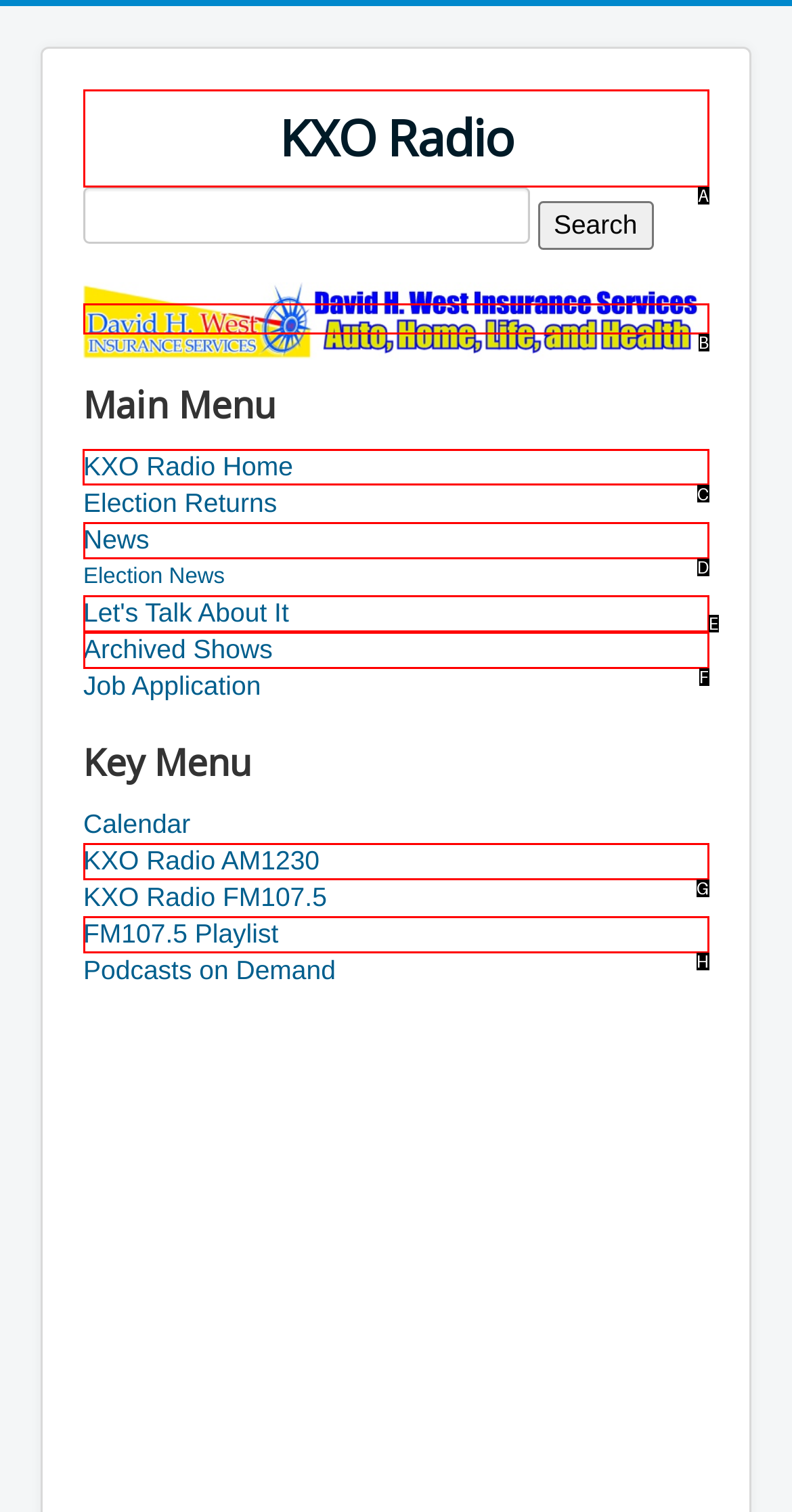Determine which HTML element should be clicked for this task: Visit KXO Radio Home
Provide the option's letter from the available choices.

C